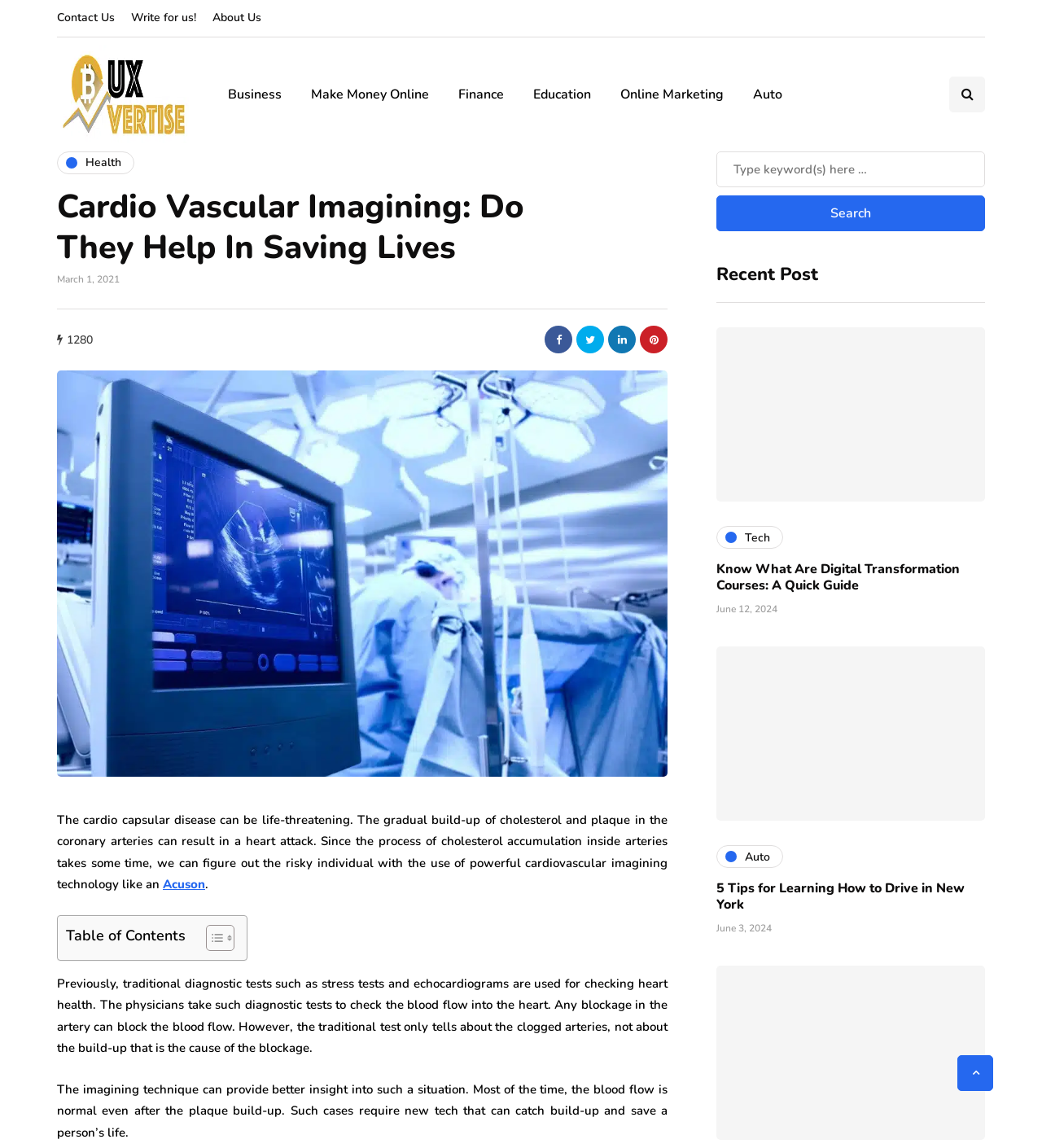Please identify the bounding box coordinates of the element that needs to be clicked to execute the following command: "Scroll to top". Provide the bounding box using four float numbers between 0 and 1, formatted as [left, top, right, bottom].

[0.919, 0.919, 0.953, 0.95]